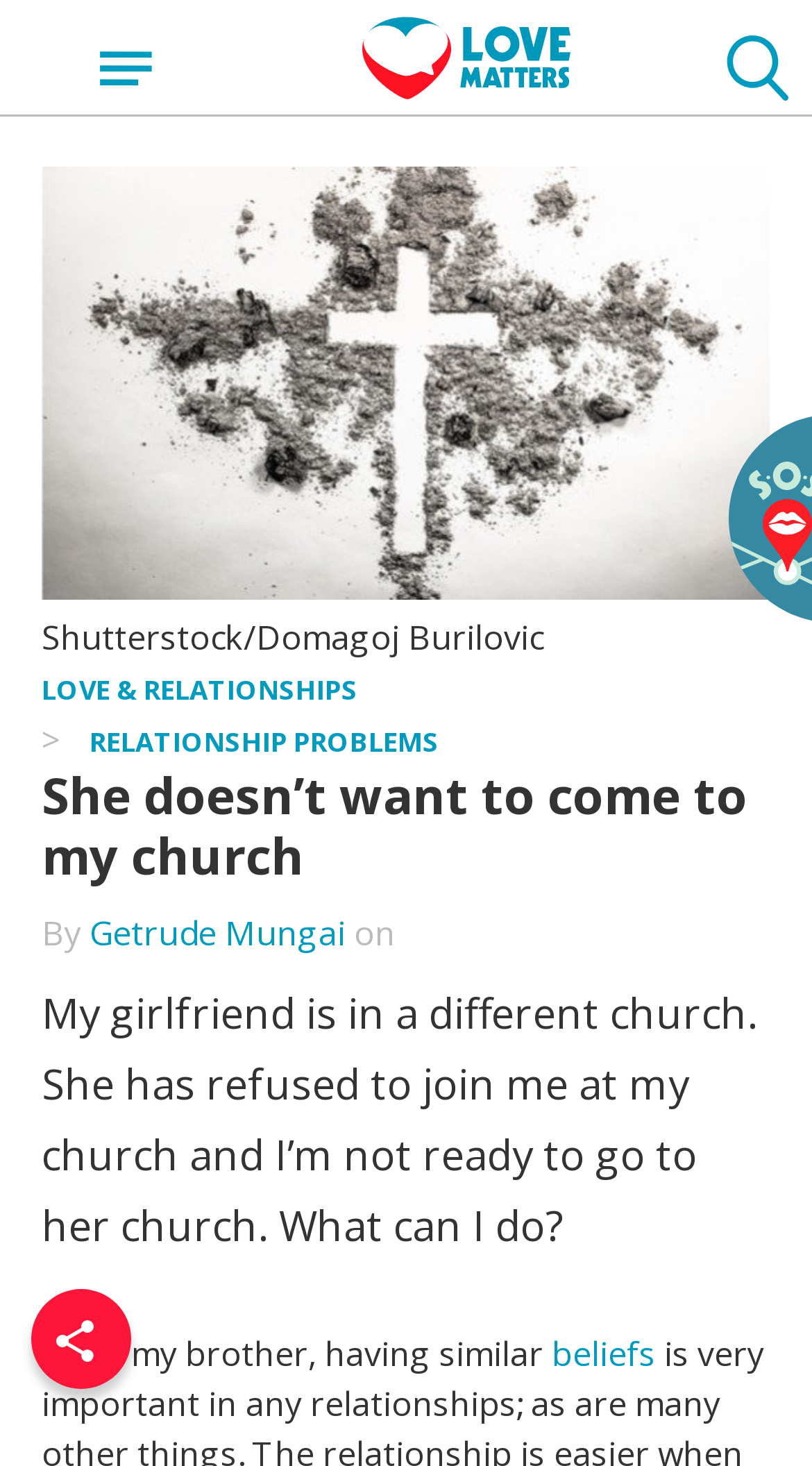Extract the main title from the webpage and generate its text.

She doesn’t want to come to my church